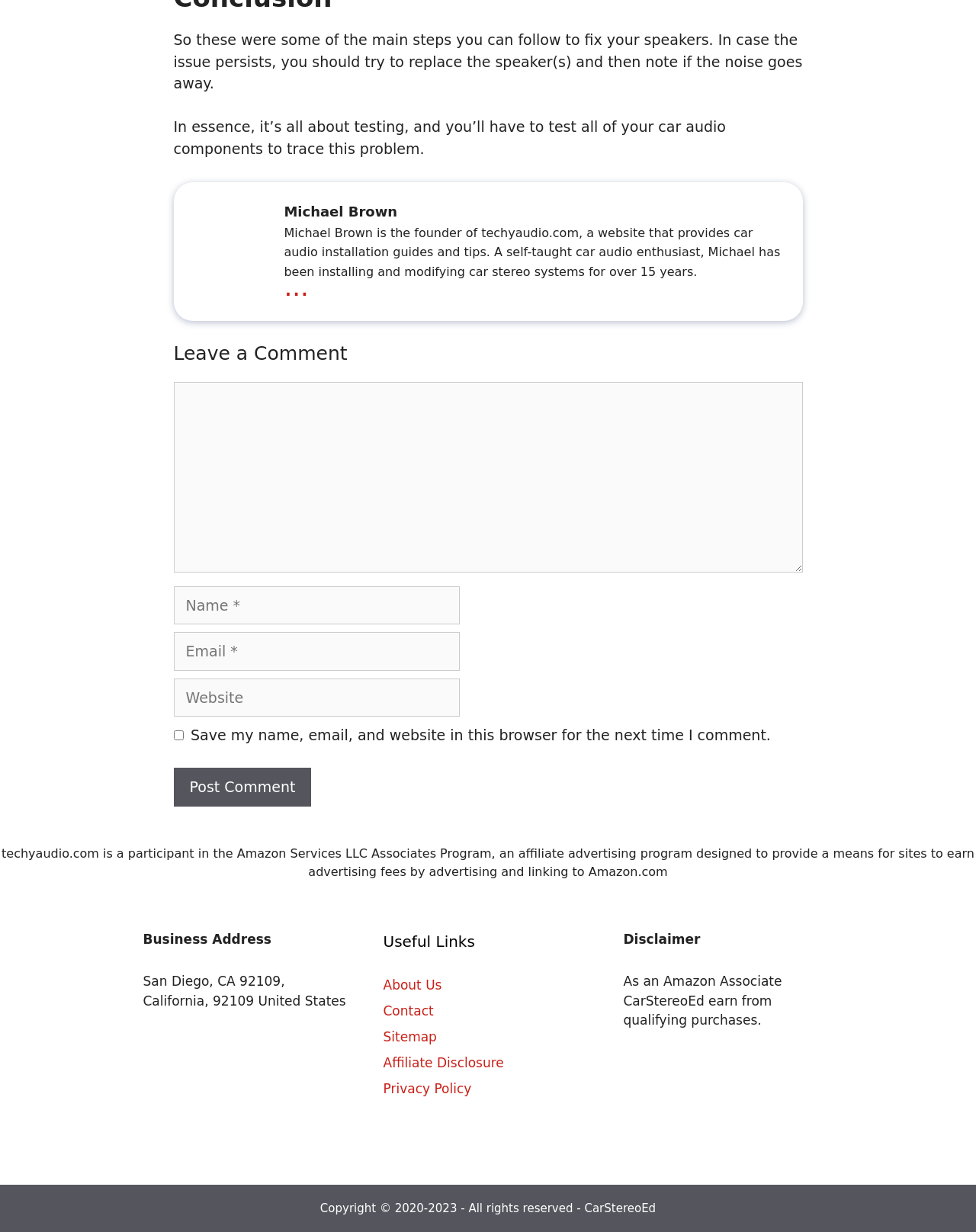Locate the UI element described by Privacy Policy and provide its bounding box coordinates. Use the format (top-left x, top-left y, bottom-right x, bottom-right y) with all values as floating point numbers between 0 and 1.

[0.393, 0.877, 0.483, 0.89]